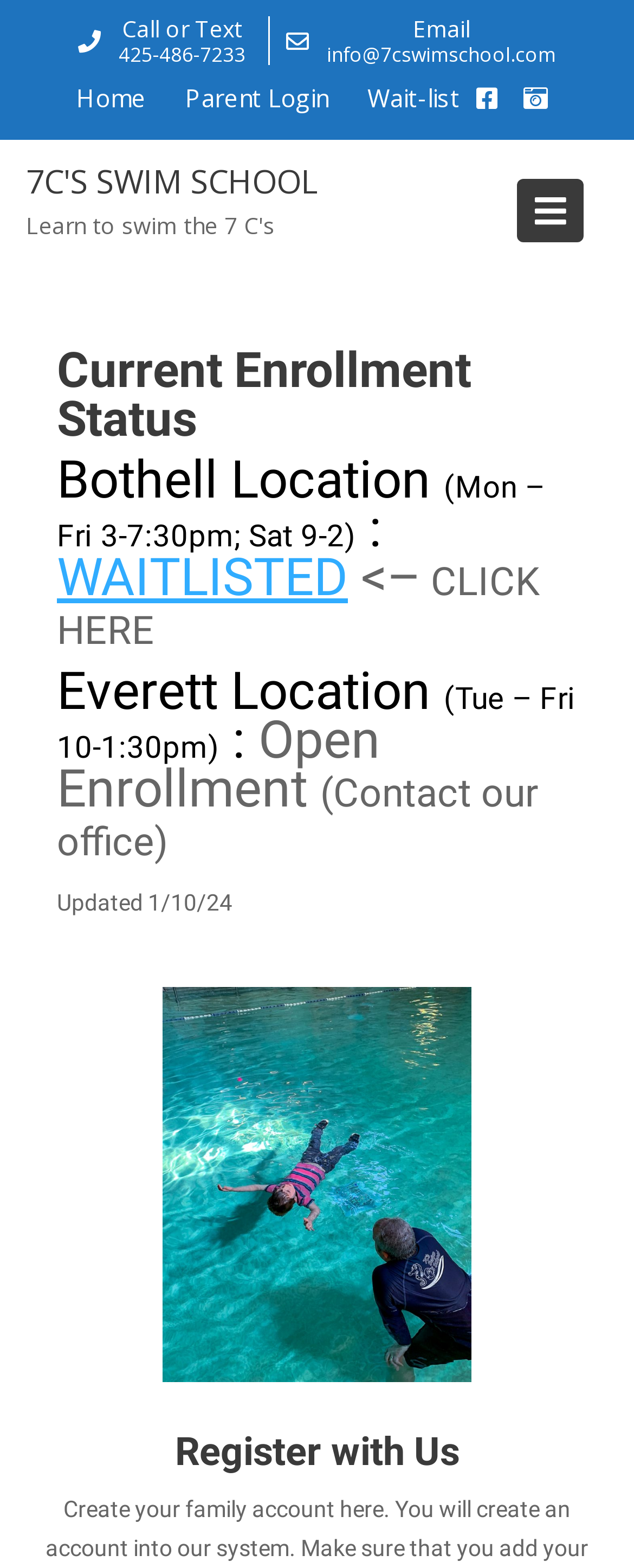What is the status of enrollment at the Bothell location? Based on the screenshot, please respond with a single word or phrase.

WAITLISTED